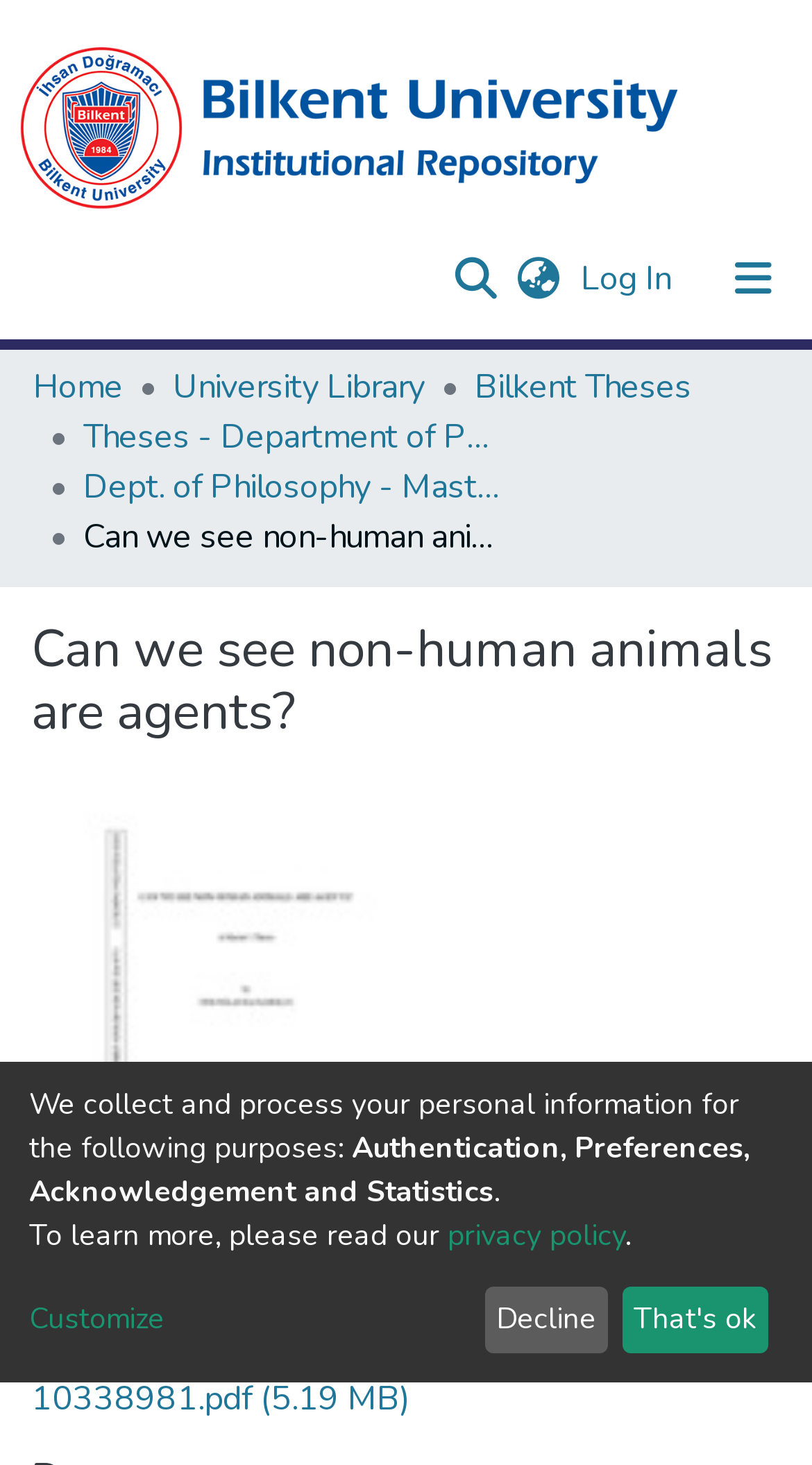Please find the bounding box coordinates of the element that needs to be clicked to perform the following instruction: "Switch language". The bounding box coordinates should be four float numbers between 0 and 1, represented as [left, top, right, bottom].

[0.621, 0.173, 0.705, 0.207]